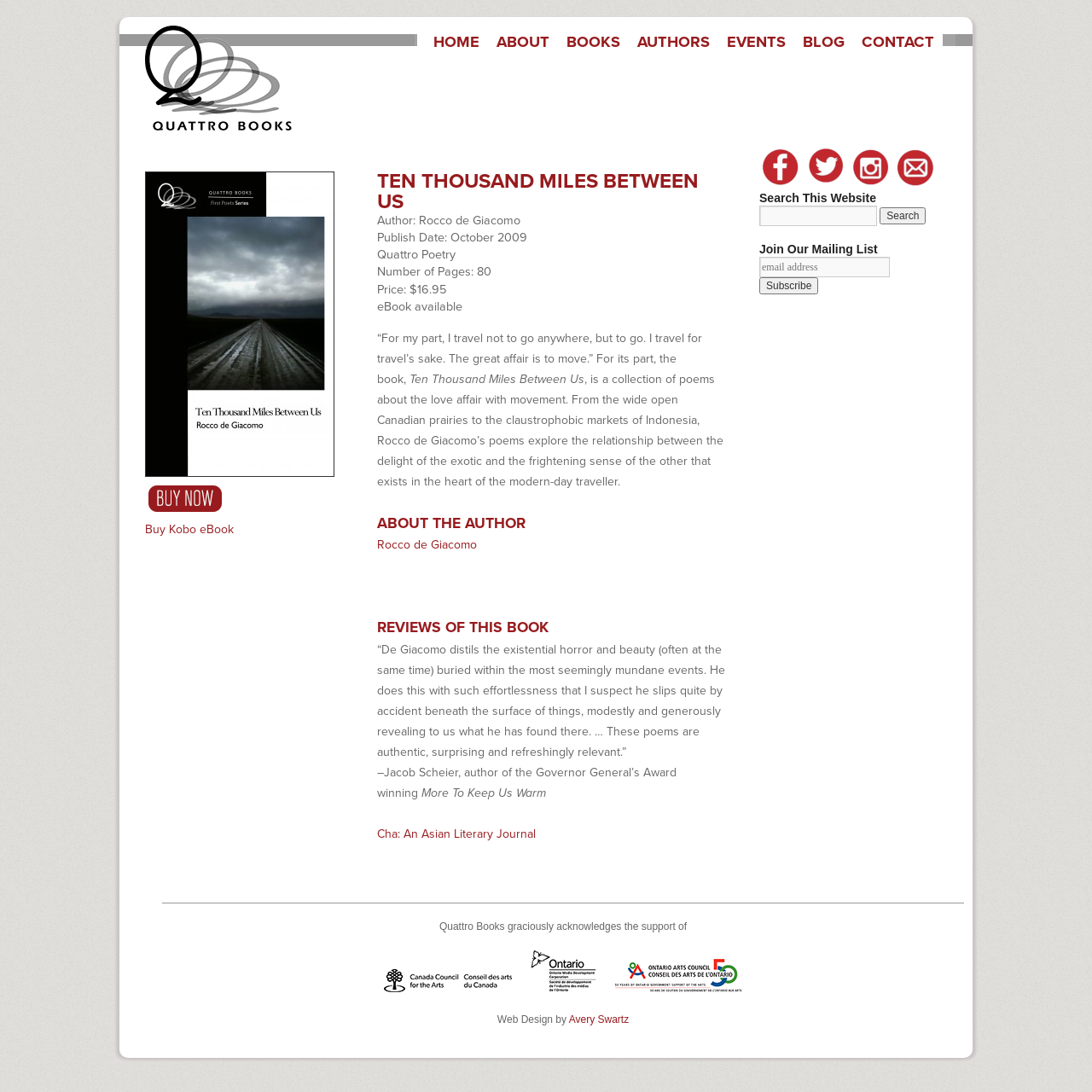What is the price of this book?
Provide a detailed answer to the question using information from the image.

The price of the book can be found in the static text element with the text 'Price: $16.95'.